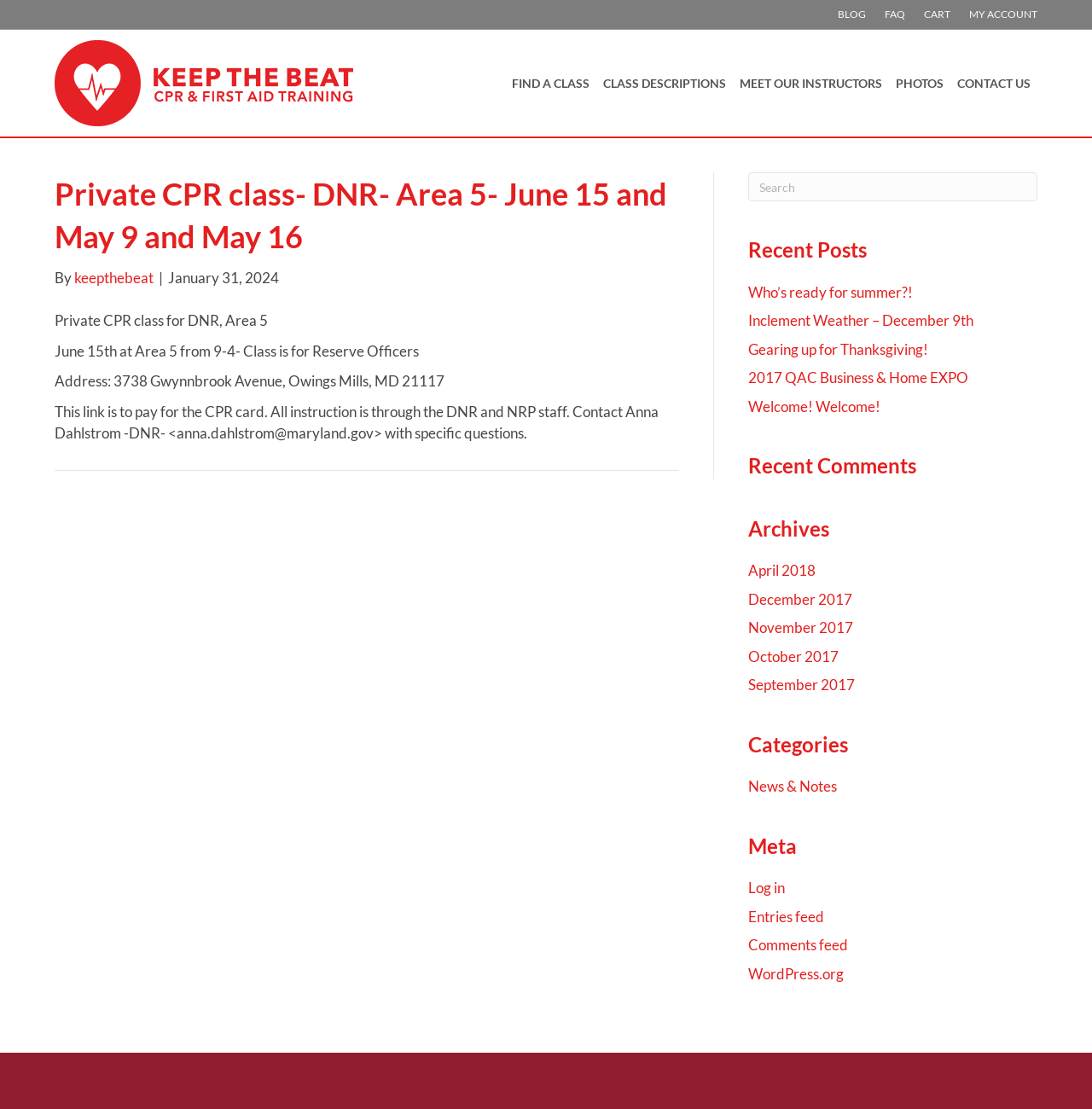Analyze the image and provide a detailed answer to the question: What is the purpose of the link provided in the article?

The webpage provides a link in the article section, which is intended for users to pay for their CPR card, as mentioned in the sentence 'This link is to pay for the CPR card'.